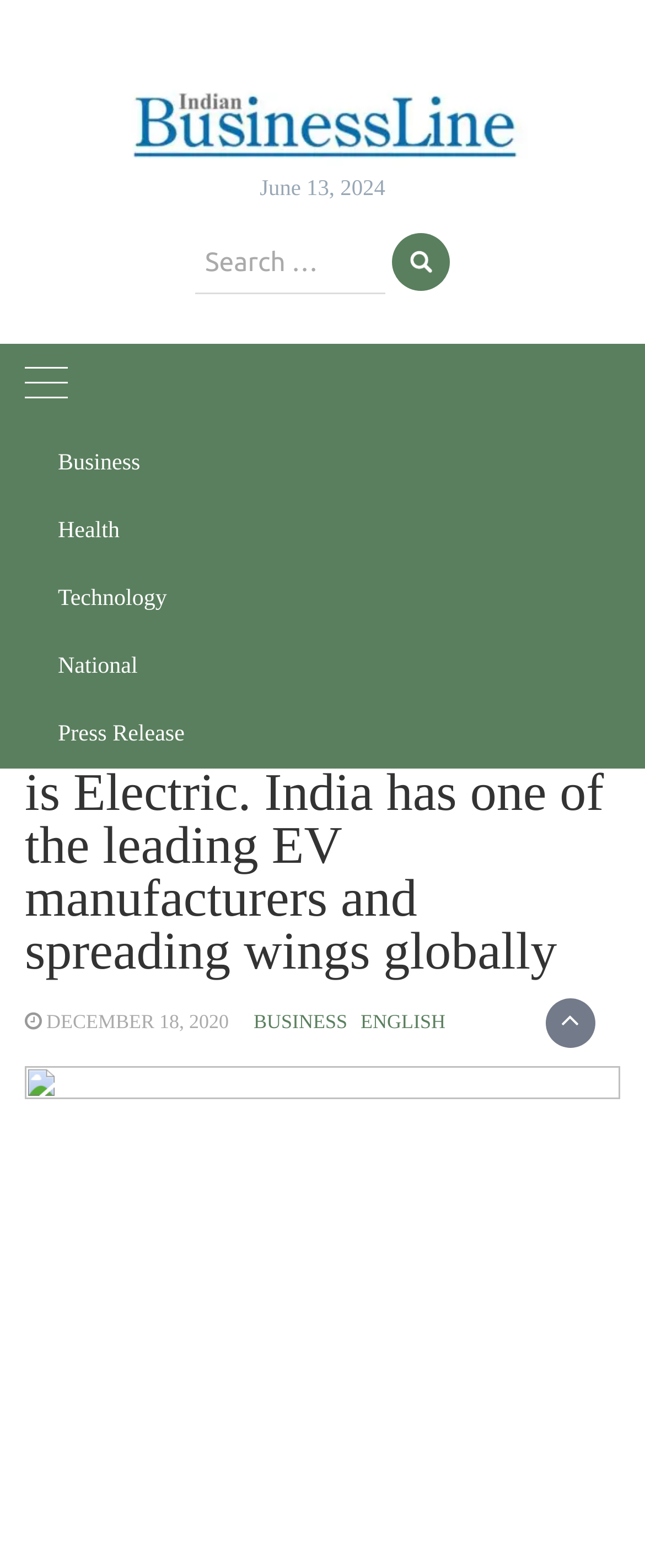Identify the bounding box coordinates of the section to be clicked to complete the task described by the following instruction: "Read the article". The coordinates should be four float numbers between 0 and 1, formatted as [left, top, right, bottom].

[0.038, 0.454, 0.962, 0.623]